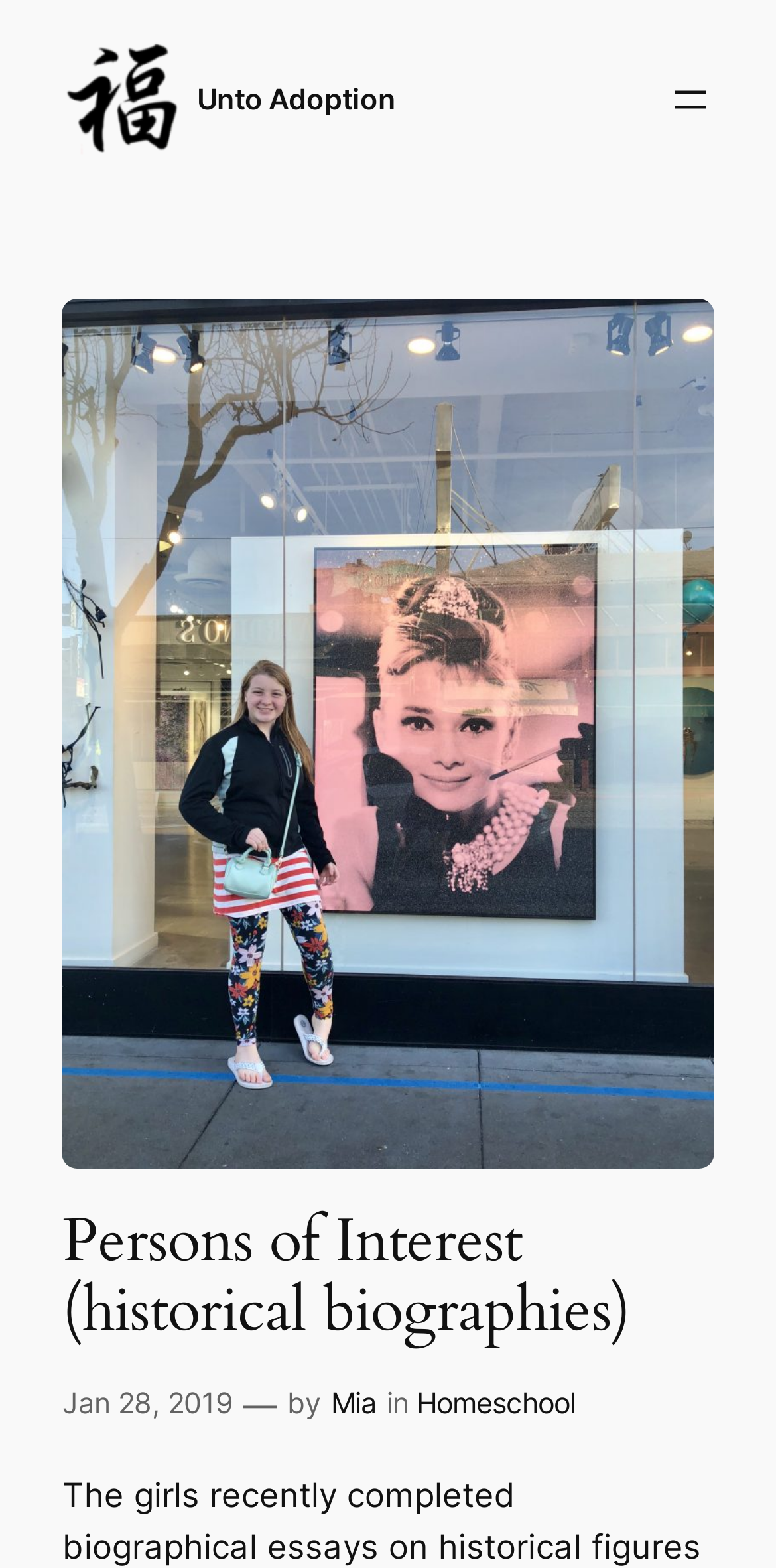What is the date of the article?
From the details in the image, provide a complete and detailed answer to the question.

I found the date by looking at the time stamp near the author's name. The date is 'Jan 28, 2019'.